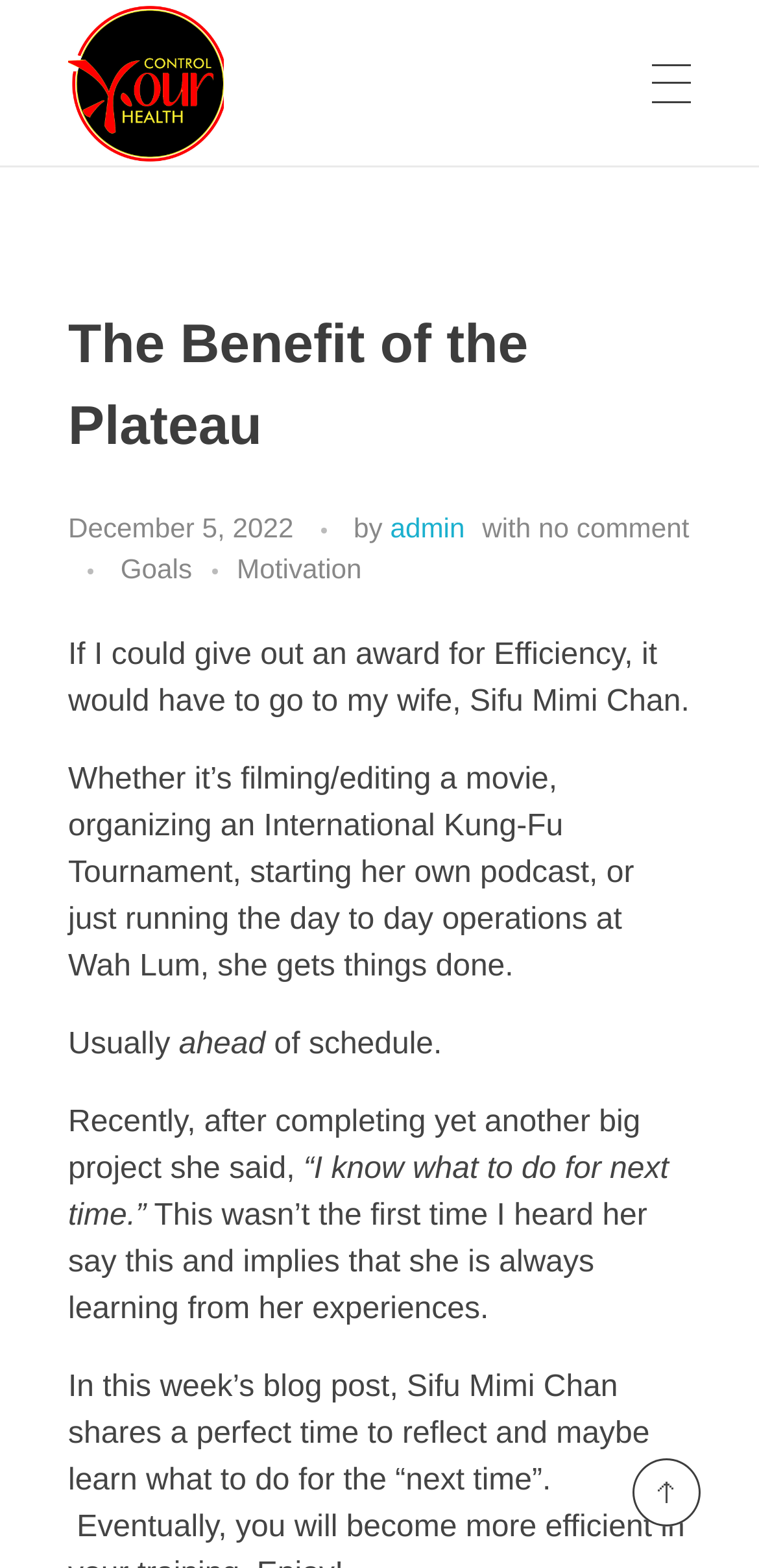Please identify the bounding box coordinates of the clickable area that will allow you to execute the instruction: "Click on the 'ABOUT' link".

[0.09, 0.106, 0.91, 0.211]